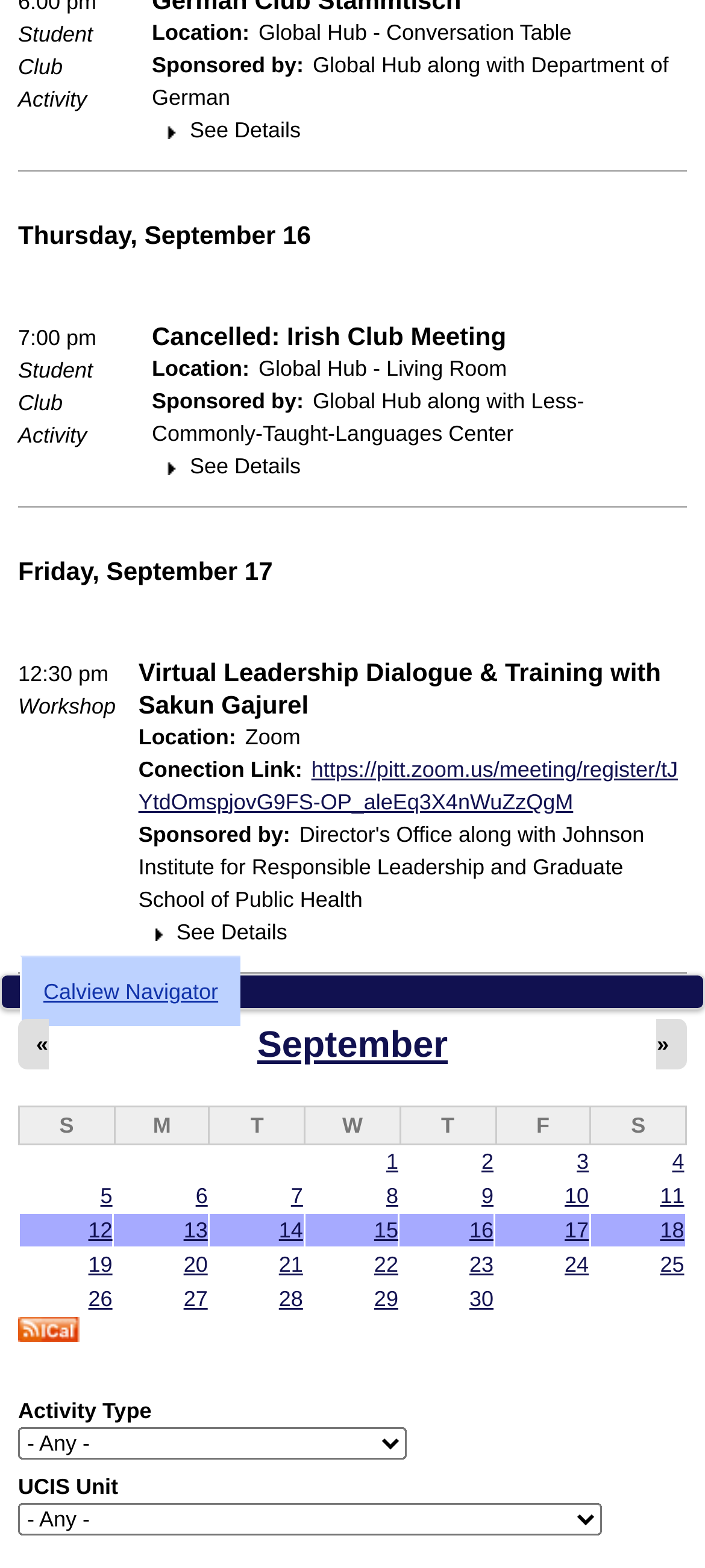Please determine the bounding box coordinates of the element's region to click for the following instruction: "View the article 'Future Skills Development in the Evolving Education Landscape'".

None